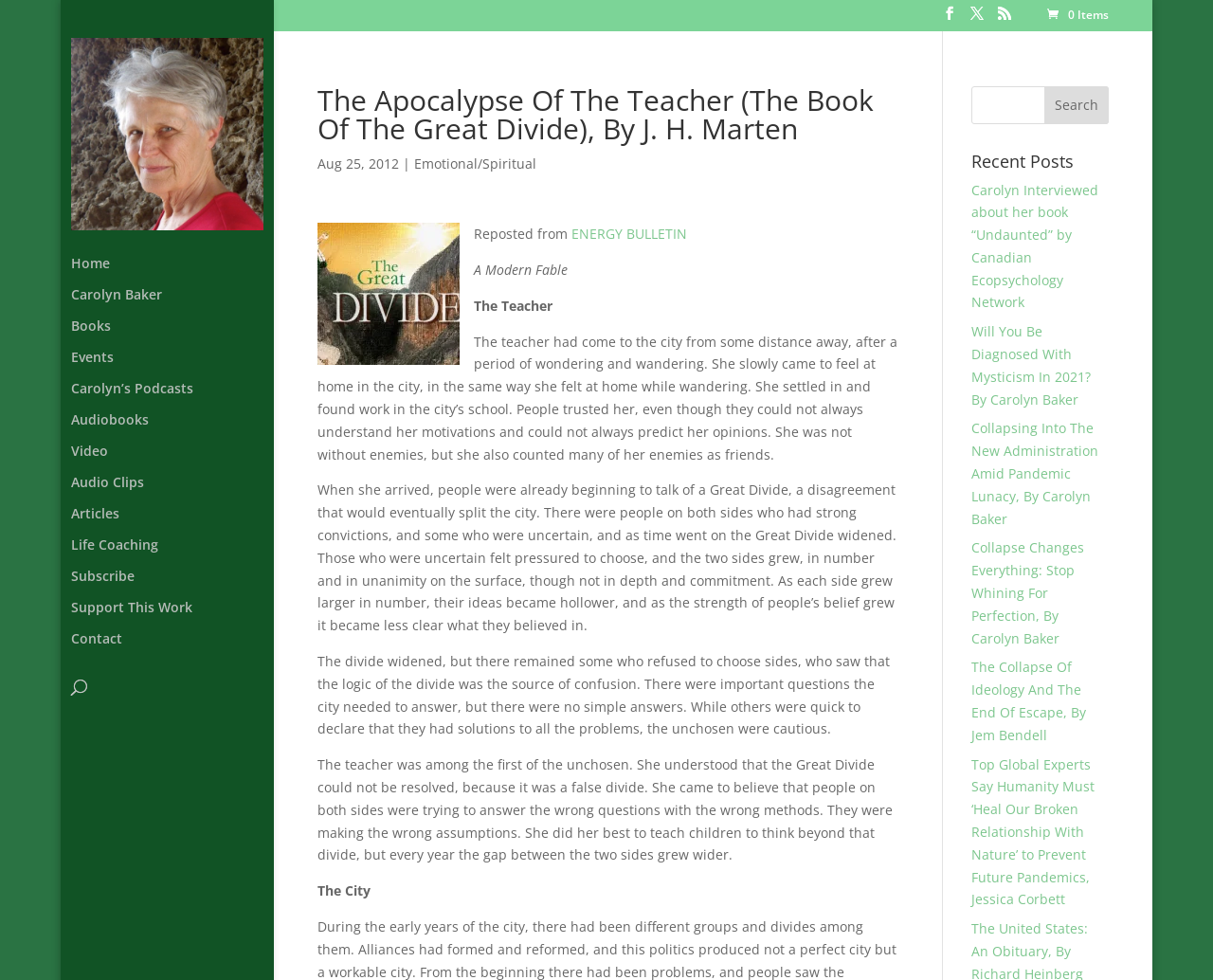Identify the bounding box coordinates of the area you need to click to perform the following instruction: "Read the recent post 'Carolyn Interviewed about her book “Undaunted” by Canadian Ecopsychology Network'".

[0.801, 0.184, 0.906, 0.318]